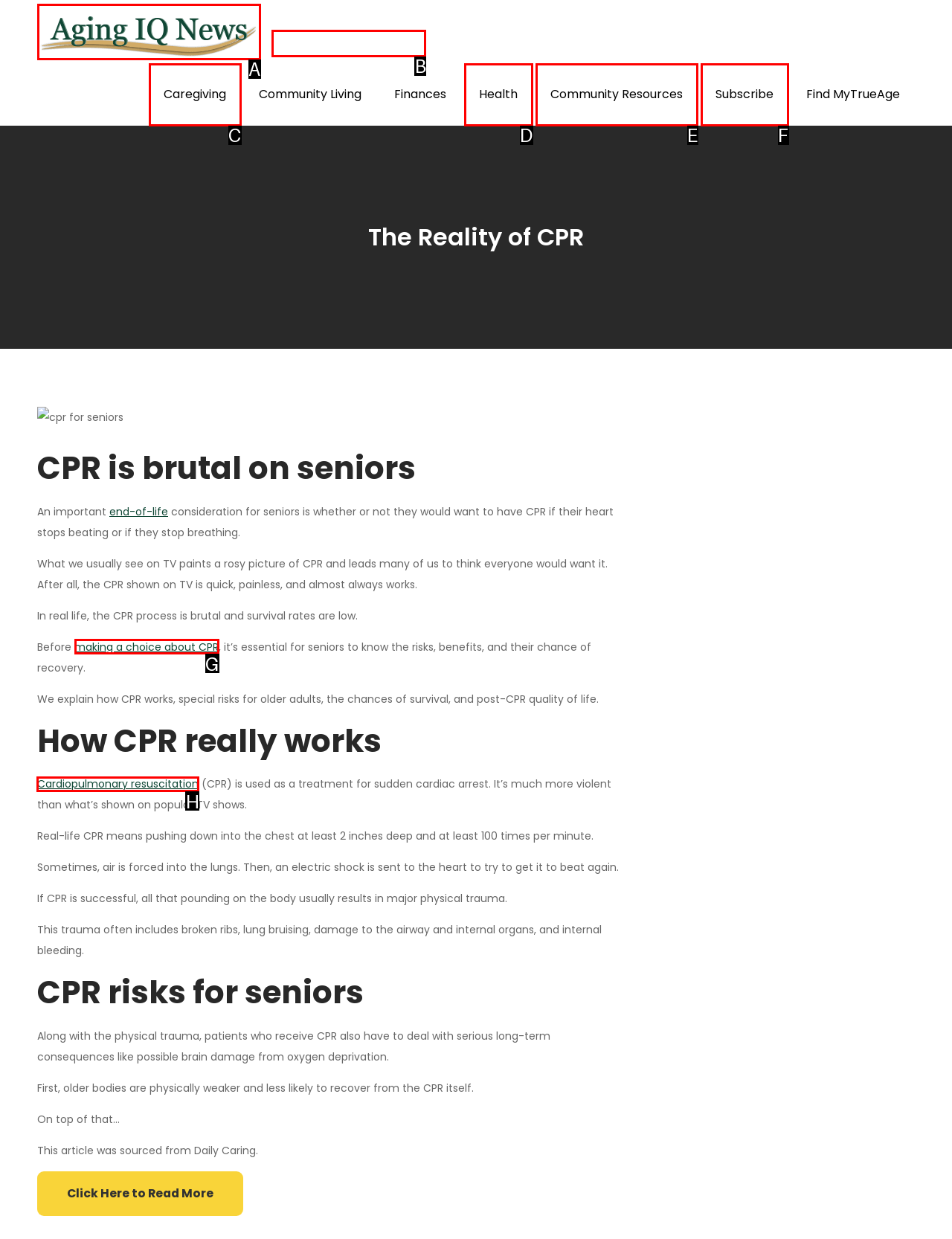Point out the correct UI element to click to carry out this instruction: Learn more about 'Cardiopulmonary resuscitation'
Answer with the letter of the chosen option from the provided choices directly.

H